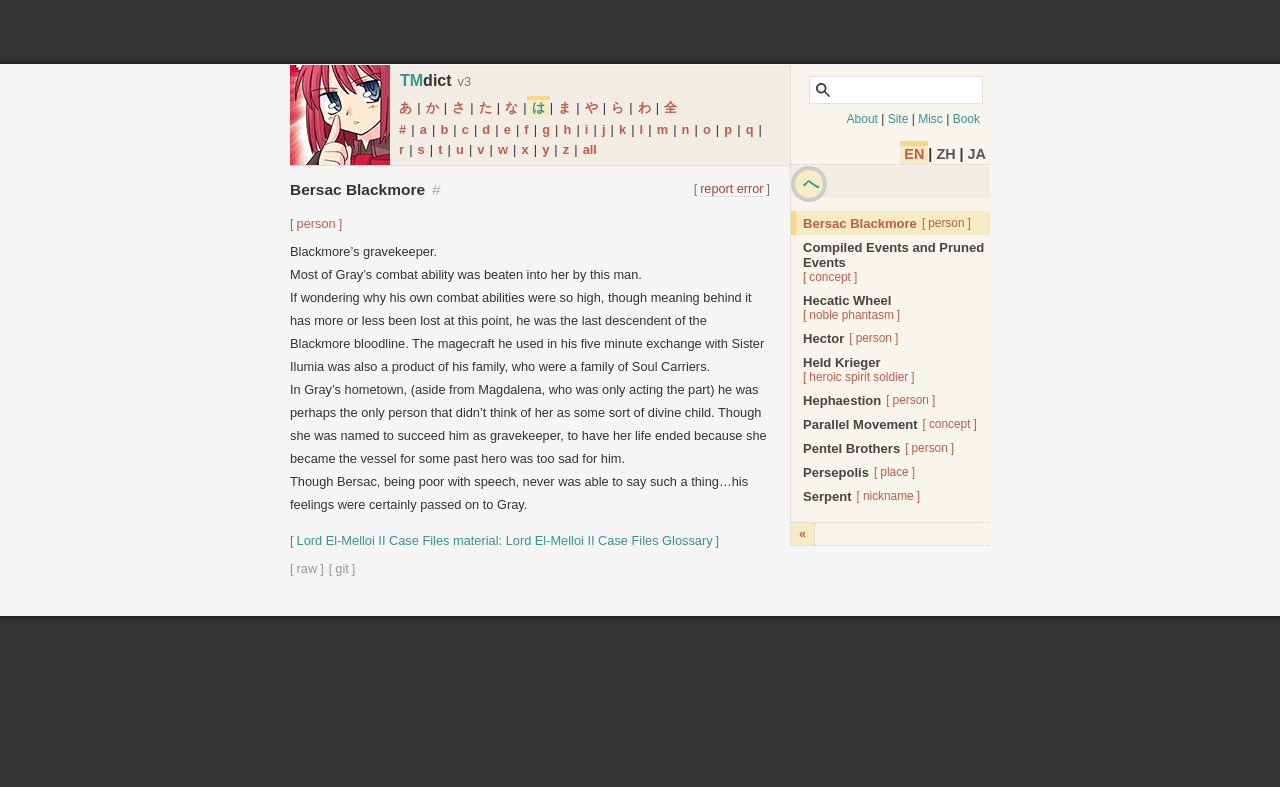Based on the element description Pentel Brothers person, identify the bounding box of the UI element in the given webpage screenshot. The coordinates should be in the format (top-left x, top-left y, bottom-right x, bottom-right y) and must be between 0 and 1.

[0.618, 0.554, 0.773, 0.584]